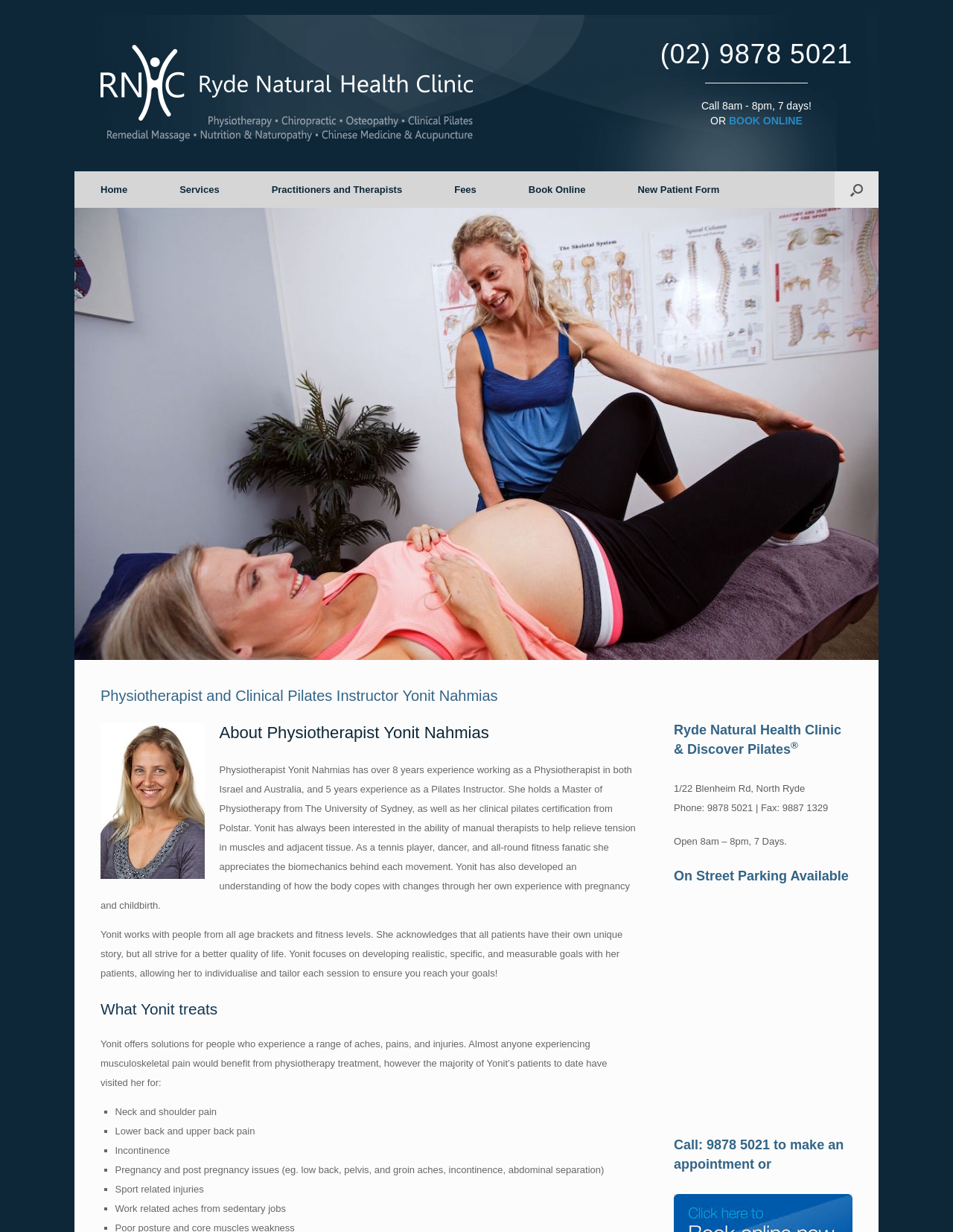Determine the bounding box coordinates of the element's region needed to click to follow the instruction: "Book online". Provide these coordinates as four float numbers between 0 and 1, formatted as [left, top, right, bottom].

[0.765, 0.093, 0.842, 0.102]